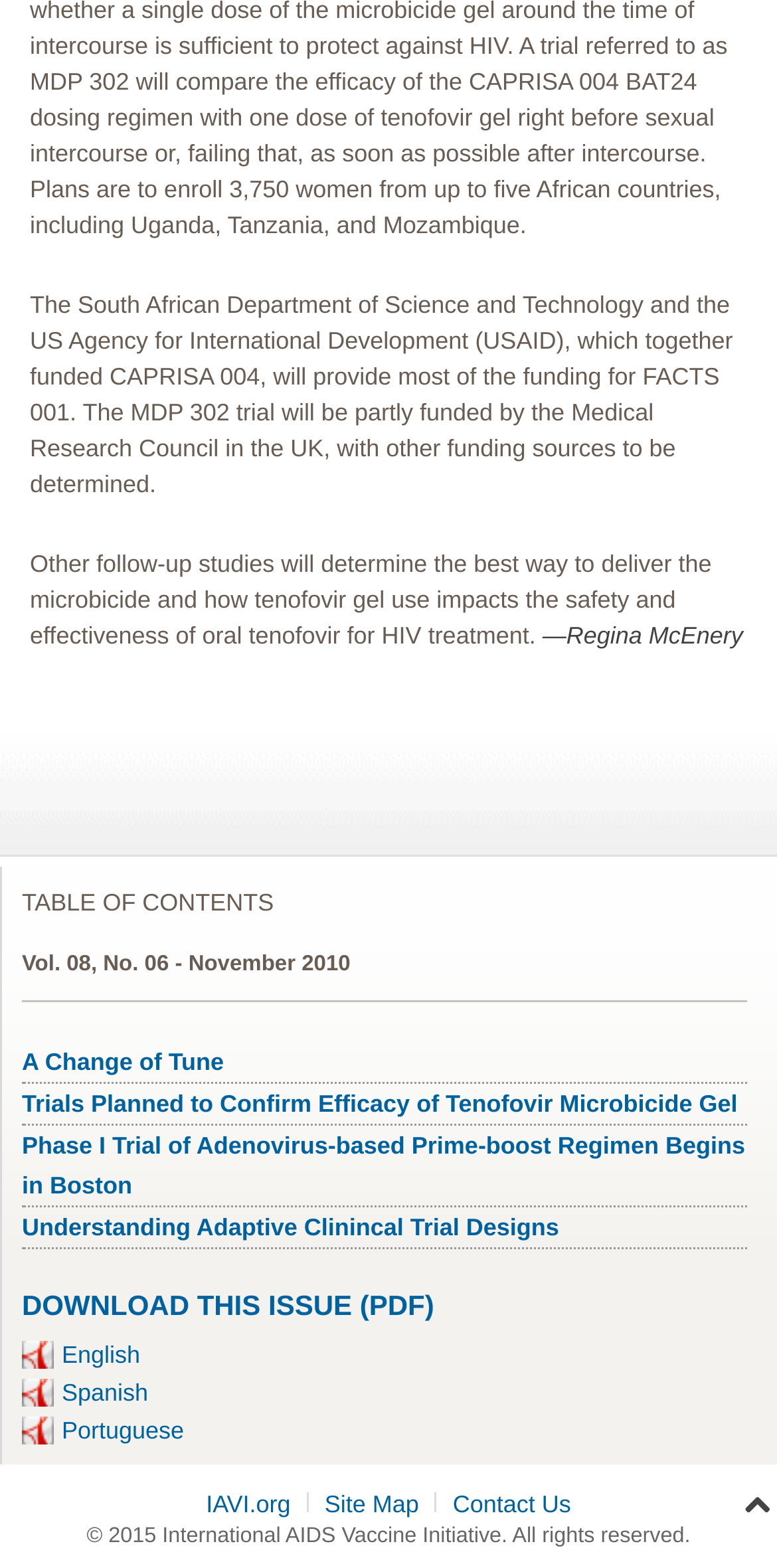Given the element description "English" in the screenshot, predict the bounding box coordinates of that UI element.

[0.079, 0.855, 0.18, 0.873]